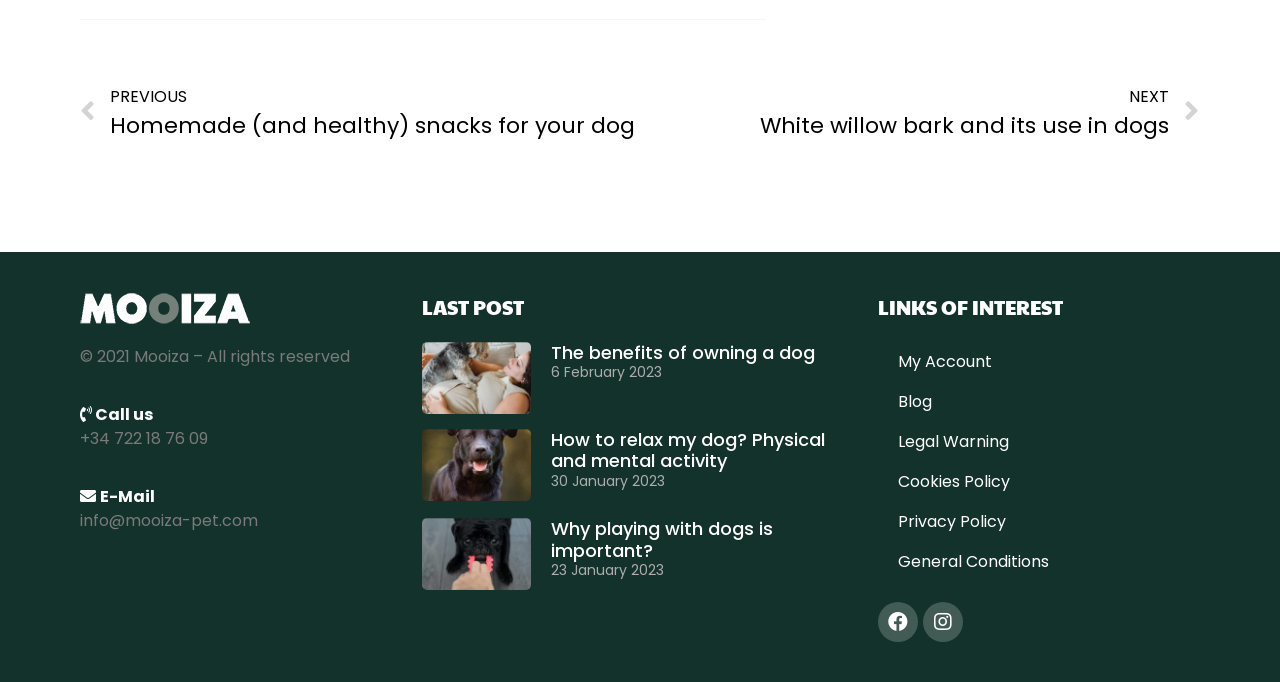Use a single word or phrase to answer the question:
What is the title of the second article?

How to relax my dog?